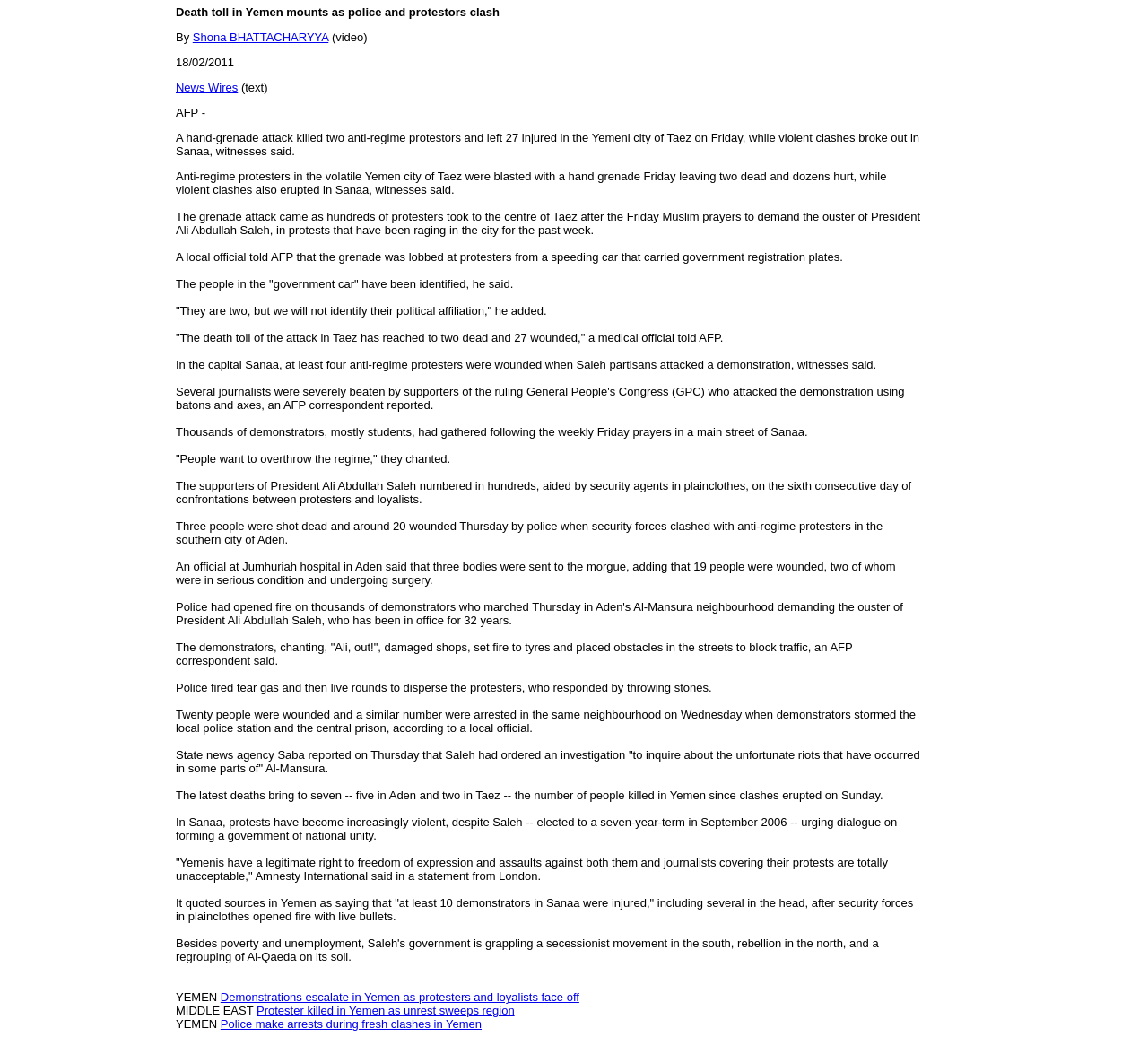What is the number of wounded in Taez?
Using the details shown in the screenshot, provide a comprehensive answer to the question.

The answer can be found in the first paragraph of the article, which states 'A hand-grenade attack killed two anti-regime protestors and left 27 injured in the Yemeni city of Taez on Friday...'.